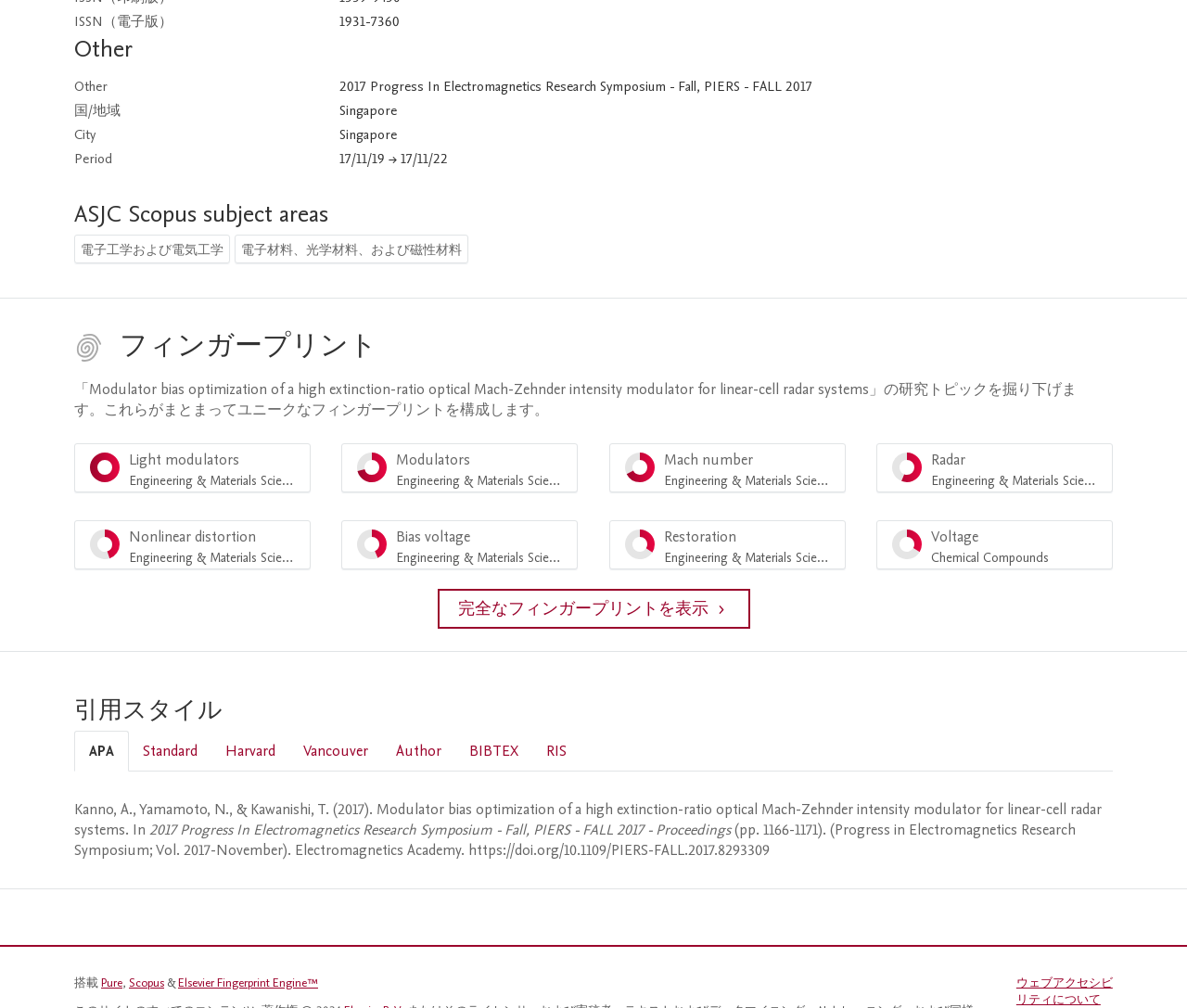Answer the following in one word or a short phrase: 
What is the DOI of the research paper?

https://doi.org/10.1109/PIERS-FALL.2017.8293309